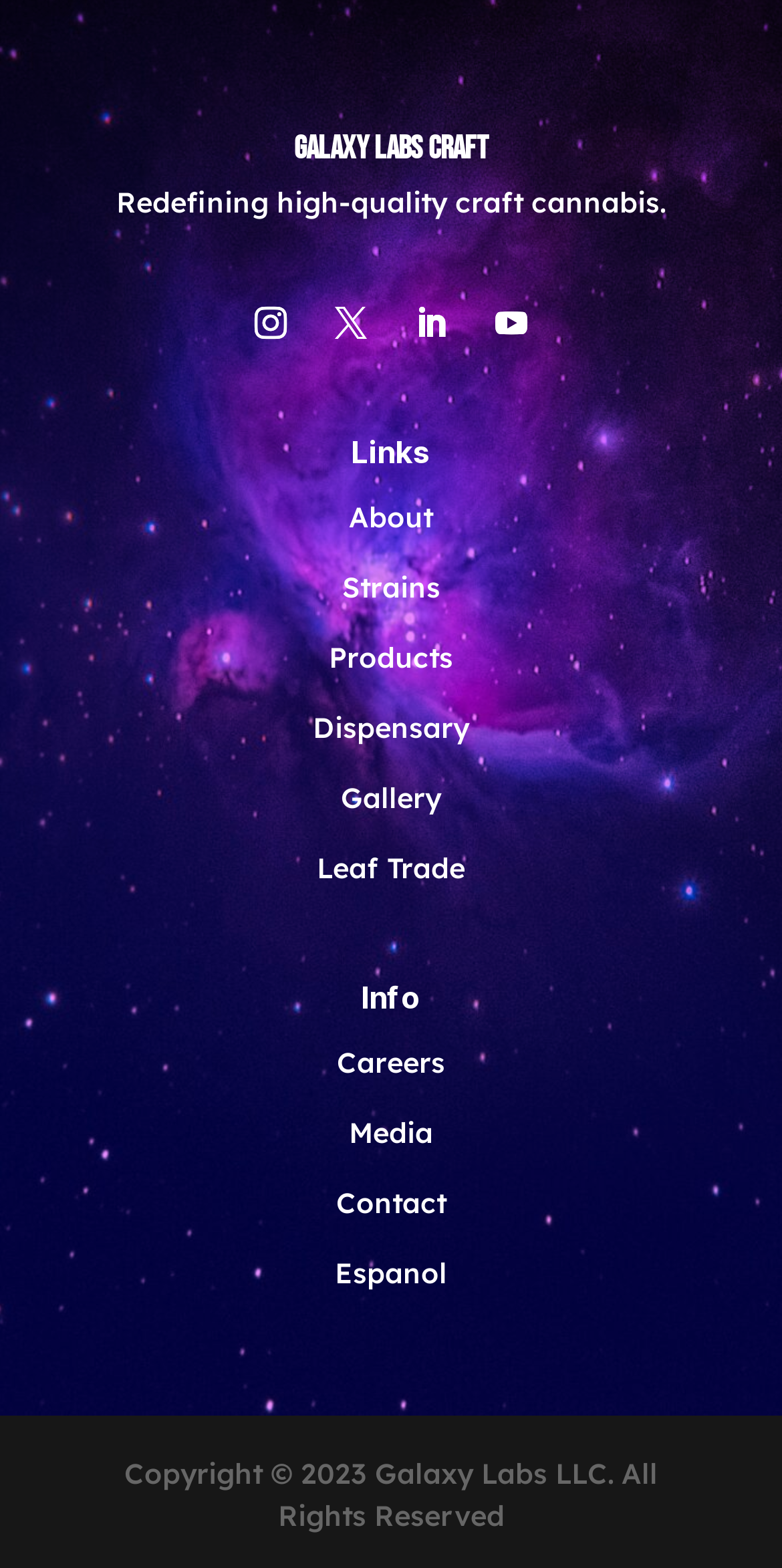What is the language option available?
Provide a detailed and well-explained answer to the question.

The language option available on the website is 'Espanol', which is a link at the bottom of the page. This suggests that the website is available in Spanish language.